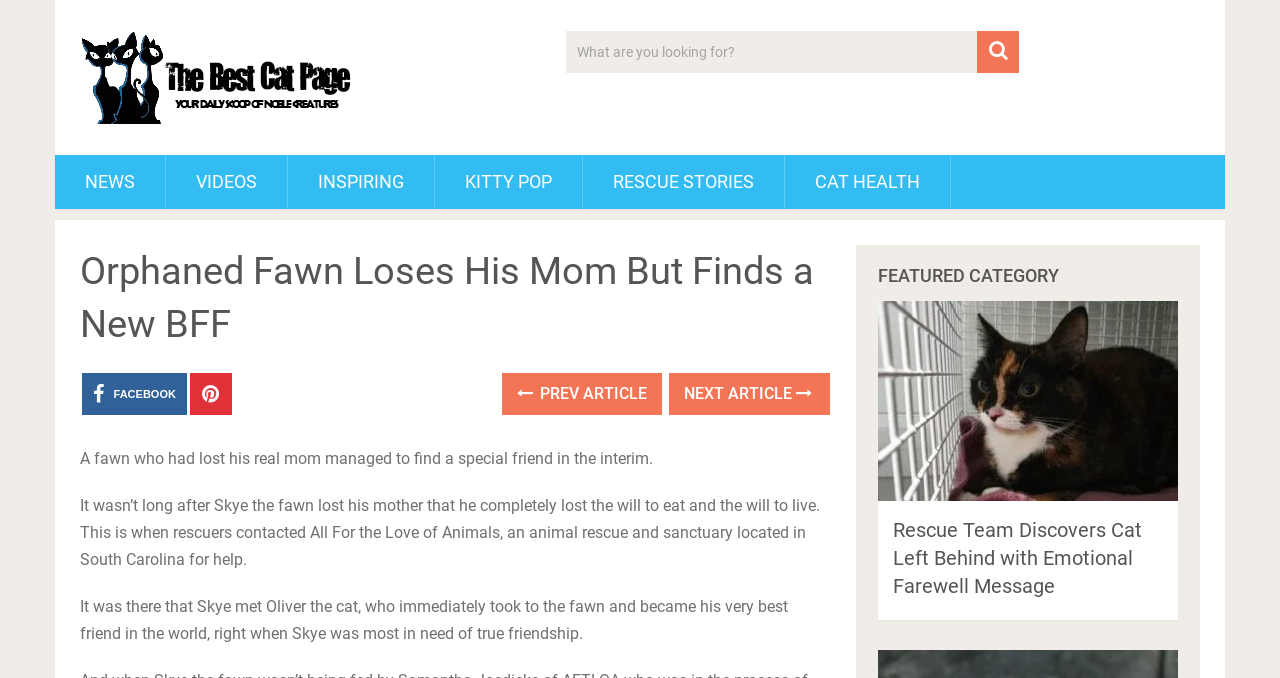Utilize the information from the image to answer the question in detail:
What is the name of the cat?

The name of the cat is mentioned in the text as 'Oliver the cat' in the sentence 'It was there that Skye met Oliver the cat, who immediately took to the fawn and became his very best friend in the world, right when Skye was most in need of true friendship.'